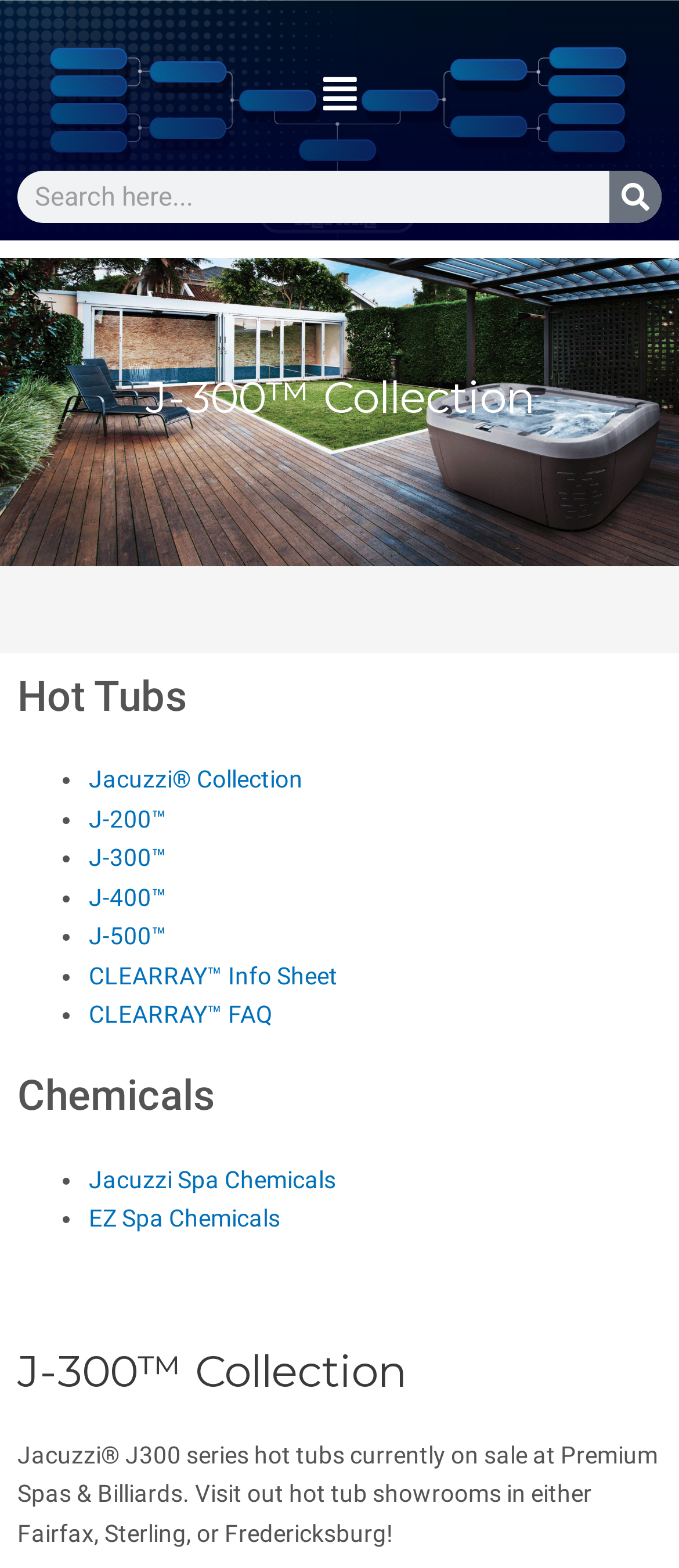Locate the bounding box coordinates of the region to be clicked to comply with the following instruction: "Visit ATTENTION TO THE UNSEEN". The coordinates must be four float numbers between 0 and 1, in the form [left, top, right, bottom].

None